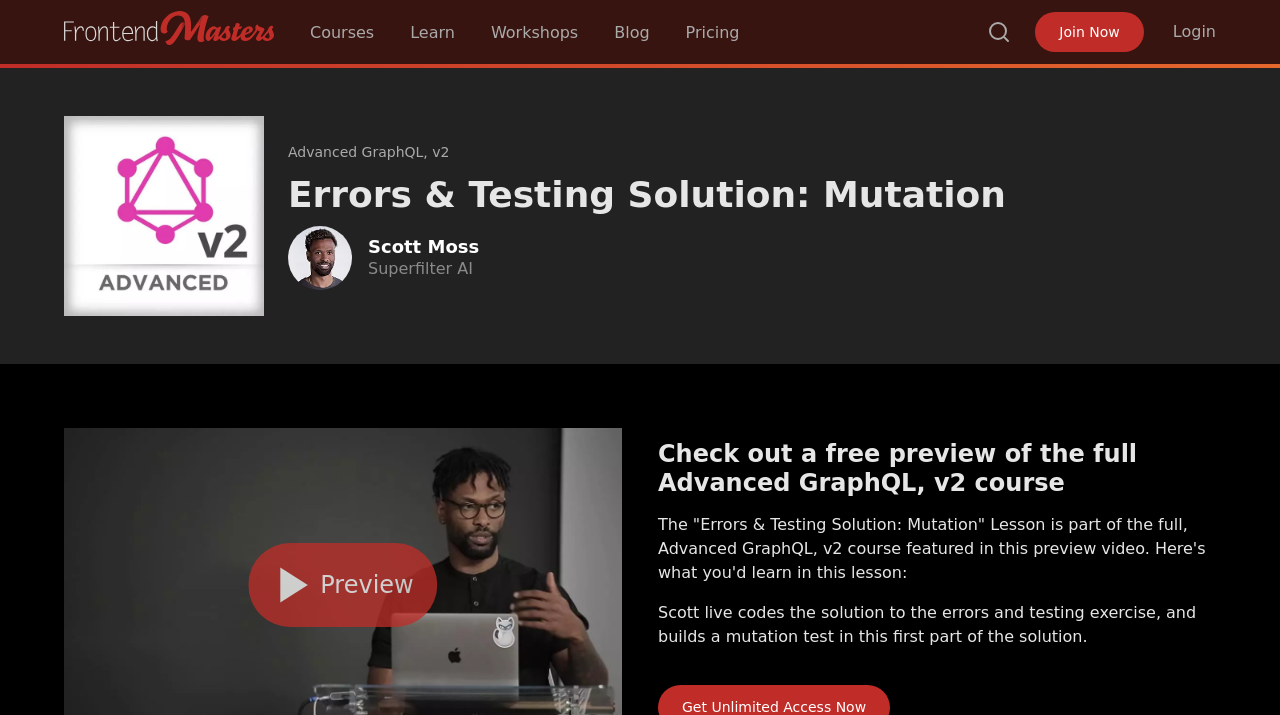Determine the bounding box coordinates for the clickable element required to fulfill the instruction: "Click on the FrontendMasters link". Provide the coordinates as four float numbers between 0 and 1, i.e., [left, top, right, bottom].

[0.05, 0.015, 0.214, 0.063]